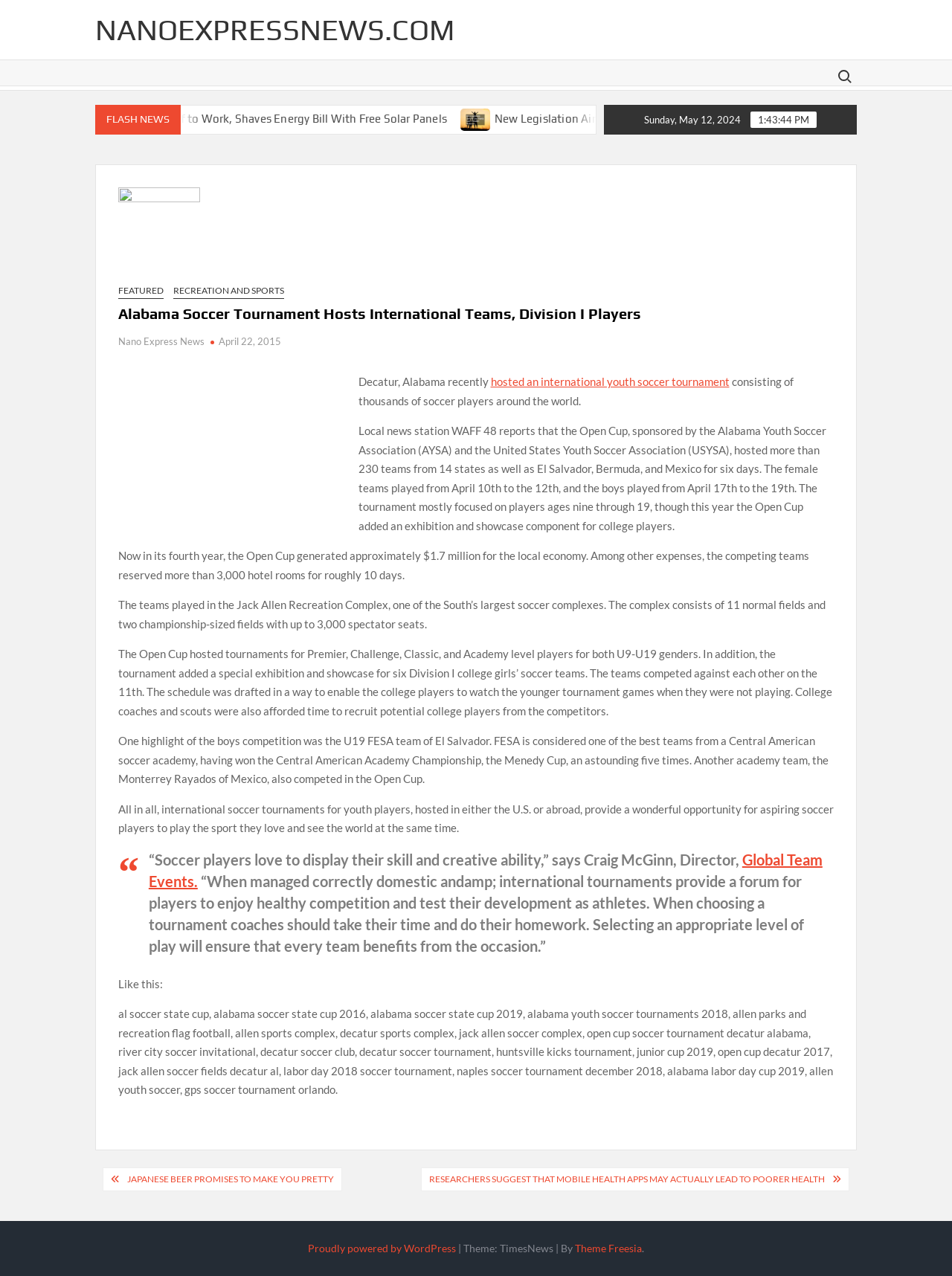Locate the bounding box coordinates of the item that should be clicked to fulfill the instruction: "Read the article about Alabama Soccer Tournament Hosts International Teams, Division I Players".

[0.124, 0.237, 0.876, 0.255]